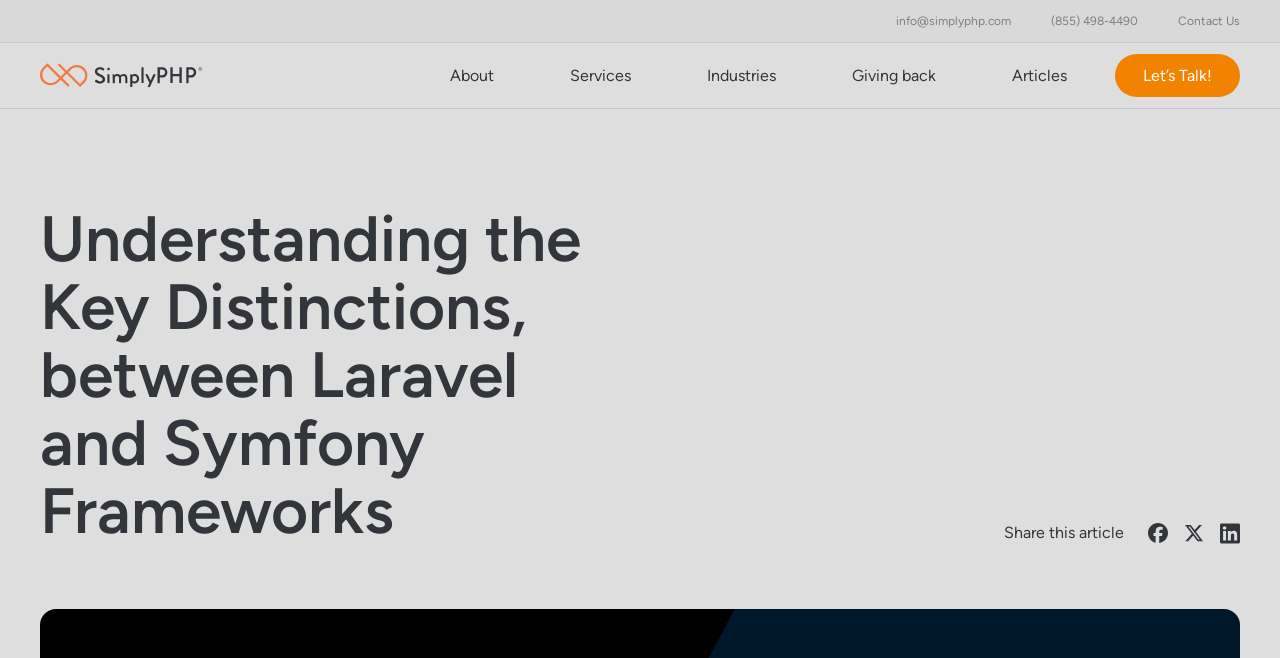How many social media sharing links are there?
Refer to the image and provide a one-word or short phrase answer.

3